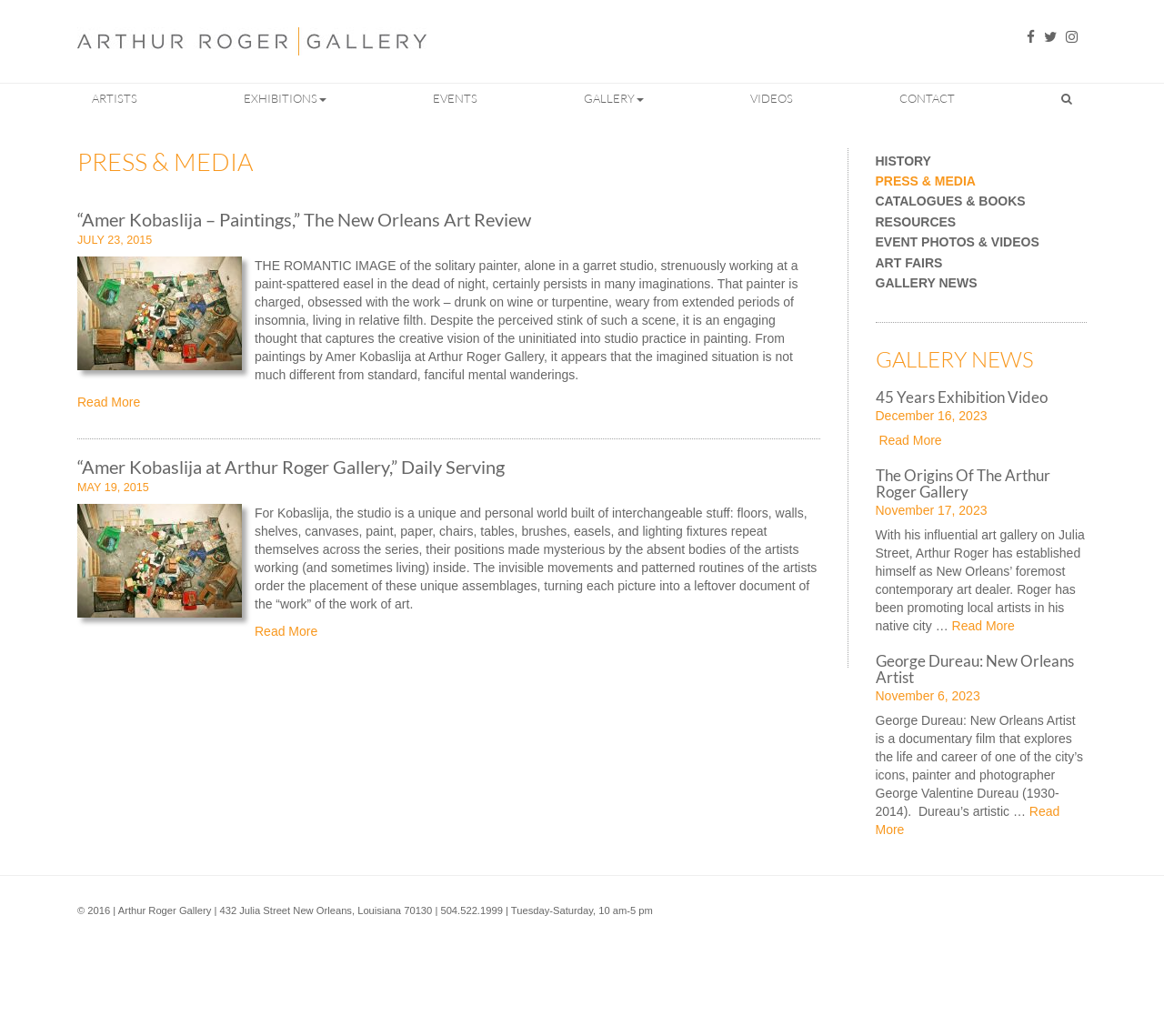Locate the coordinates of the bounding box for the clickable region that fulfills this instruction: "Read the latest post 'Key Economic Indicators to Watch in the Week Ahead for Businesses'".

None